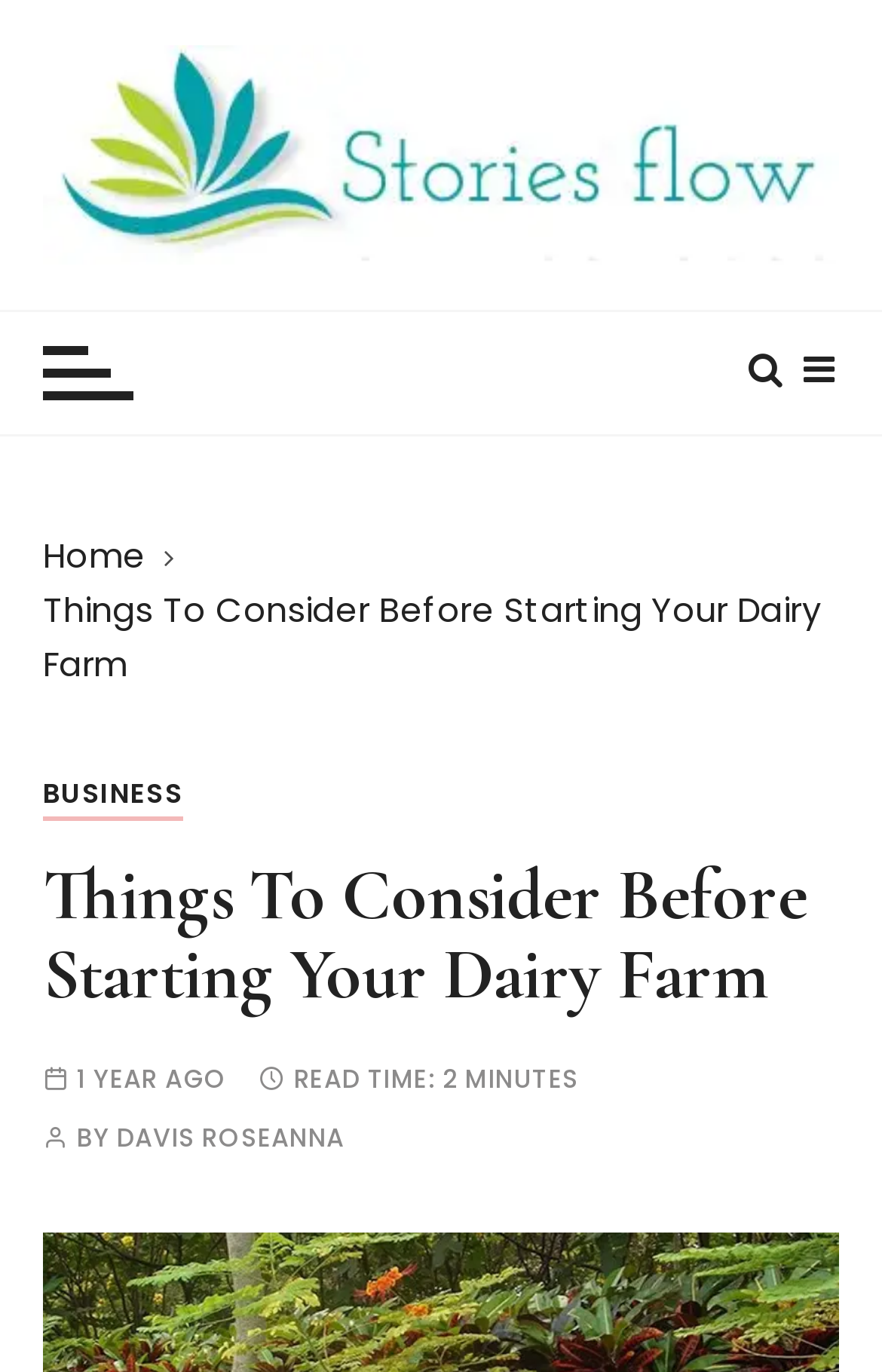Please locate and retrieve the main header text of the webpage.

Things To Consider Before Starting Your Dairy Farm 